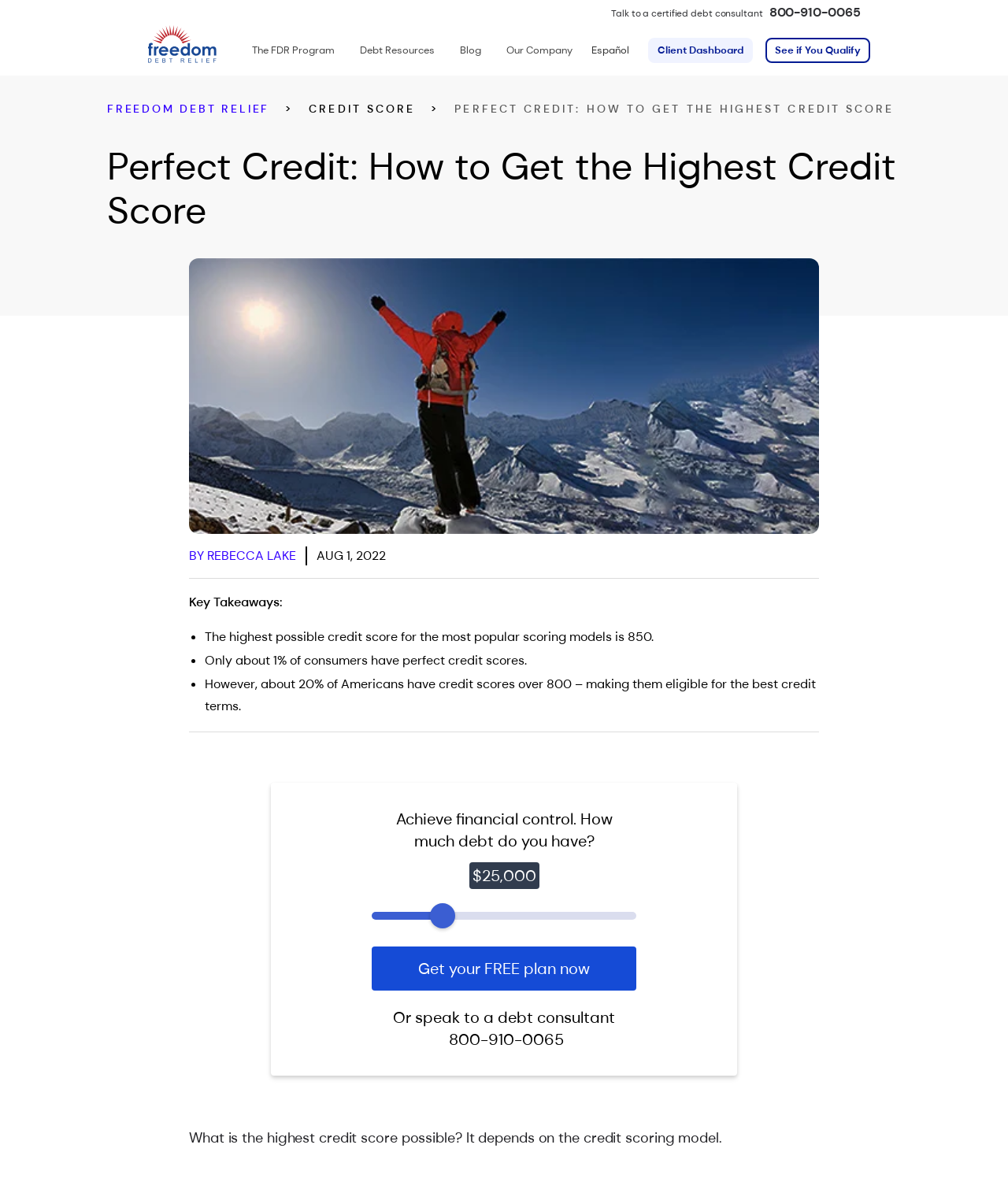What is the phone number to speak to a debt consultant?
Please answer the question as detailed as possible.

The answer can be found in the 'Talk to a certified debt consultant' section, where the phone number is displayed as '800-910-0065'.